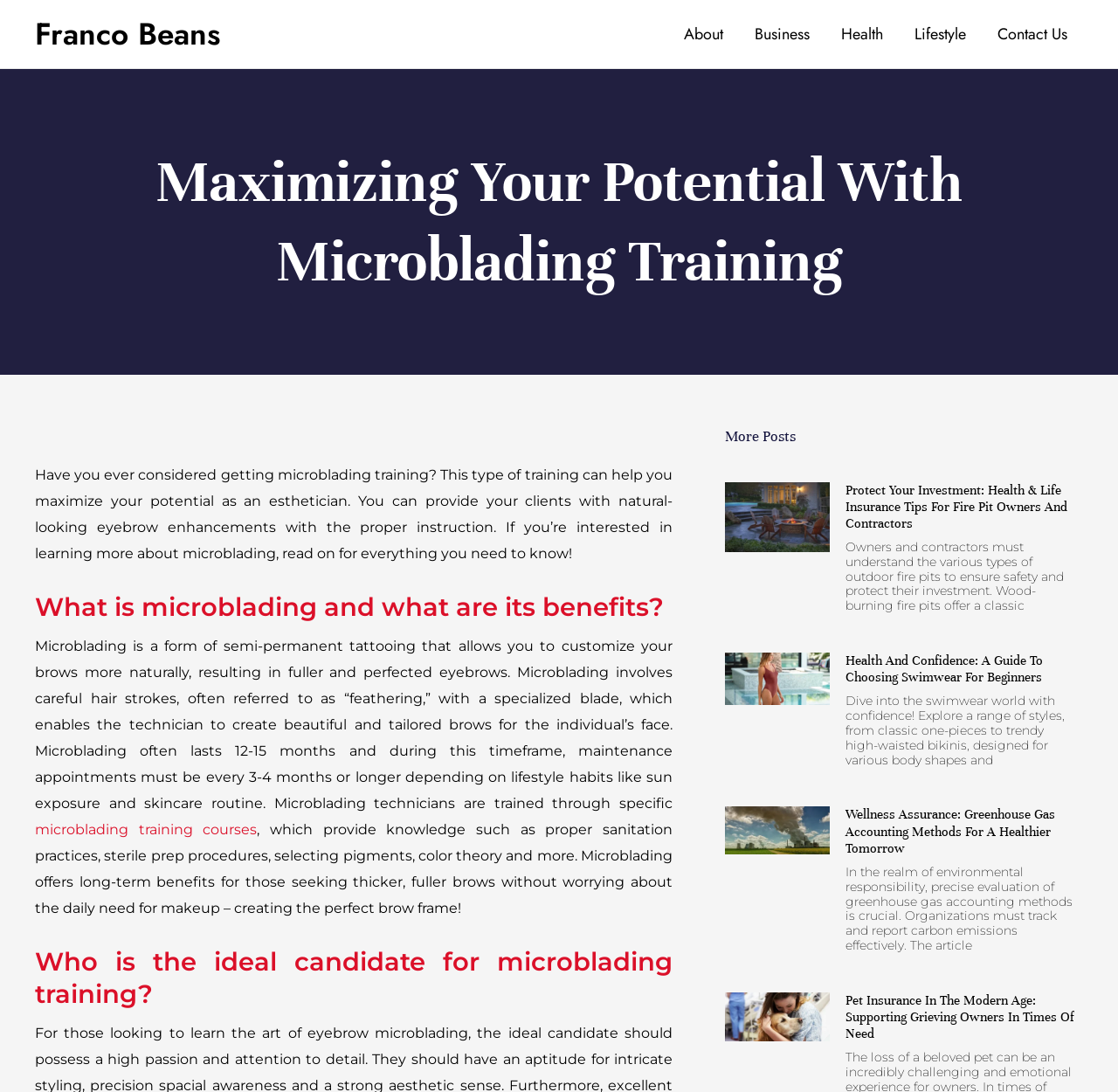Please find the bounding box coordinates of the element that you should click to achieve the following instruction: "Read more about microblading training courses". The coordinates should be presented as four float numbers between 0 and 1: [left, top, right, bottom].

[0.031, 0.752, 0.23, 0.767]